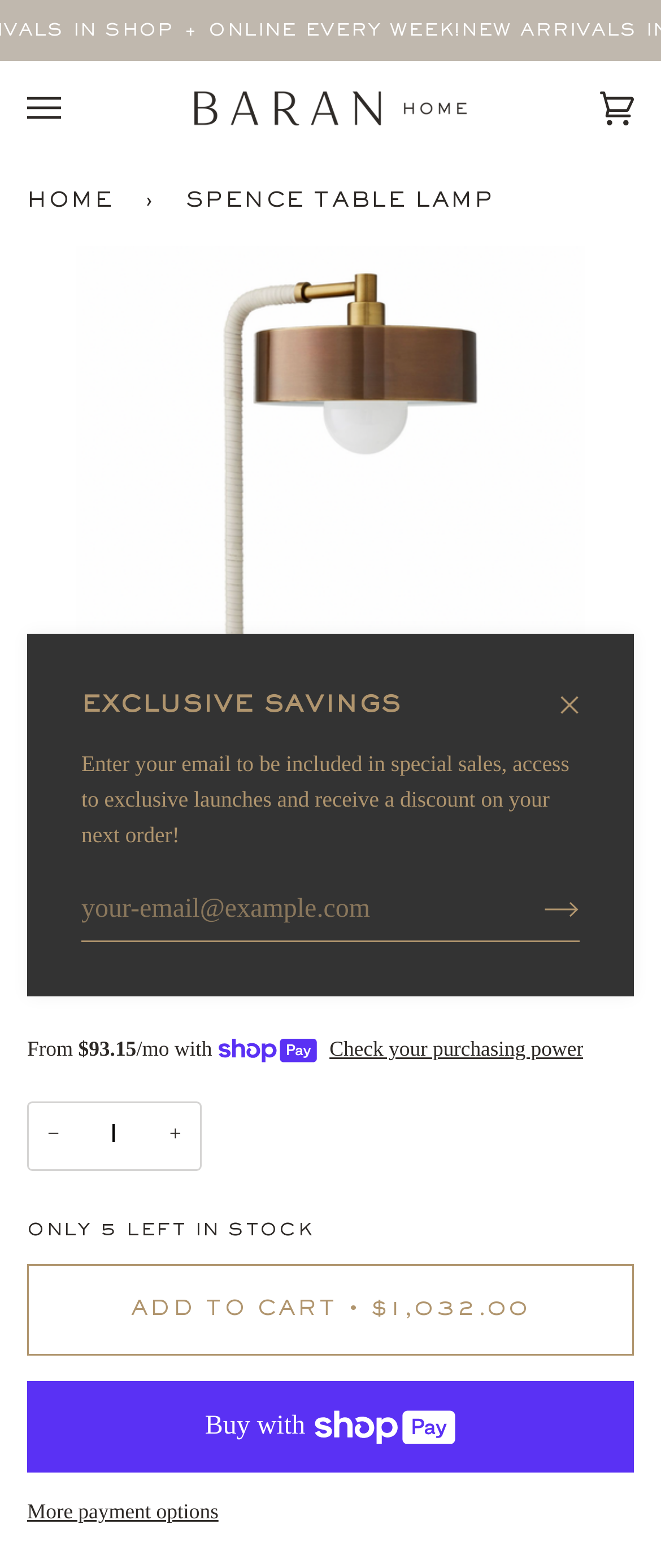Using the image as a reference, answer the following question in as much detail as possible:
What is the discount offered for joining the exclusive savings?

The section for exclusive savings offers a discount for joining, but the exact discount amount is not specified. The text 'Enter your email to be included in special sales, access to exclusive launches and receive a discount on your next order!' indicates that a discount will be offered, but the amount is not provided.